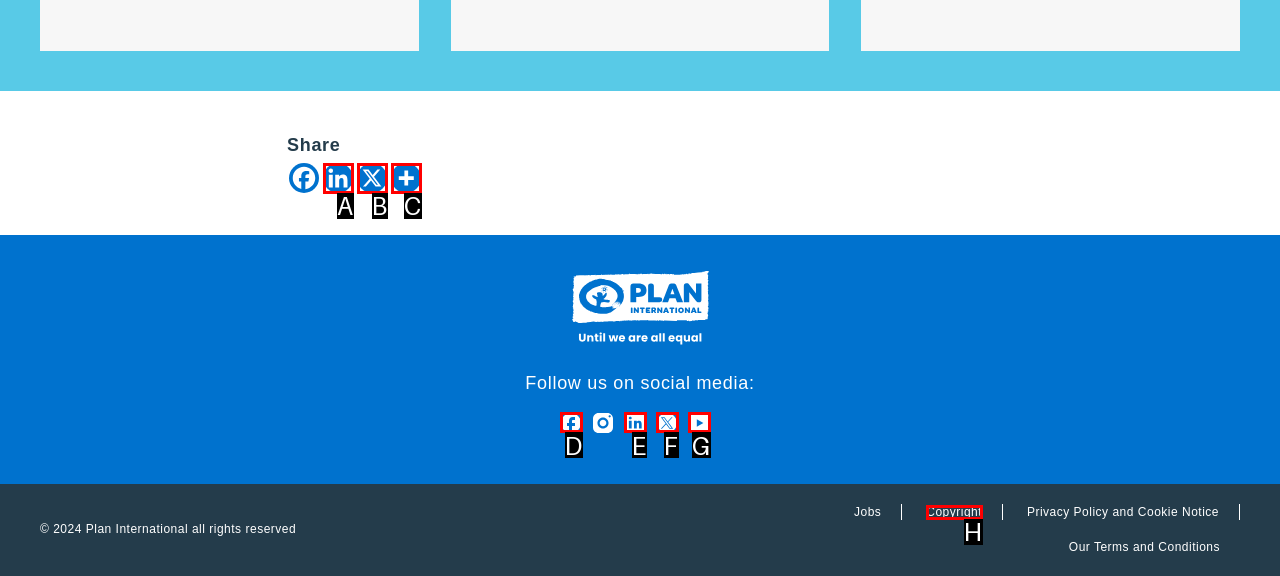Tell me which option best matches this description: title="http://Twitter"
Answer with the letter of the matching option directly from the given choices.

F